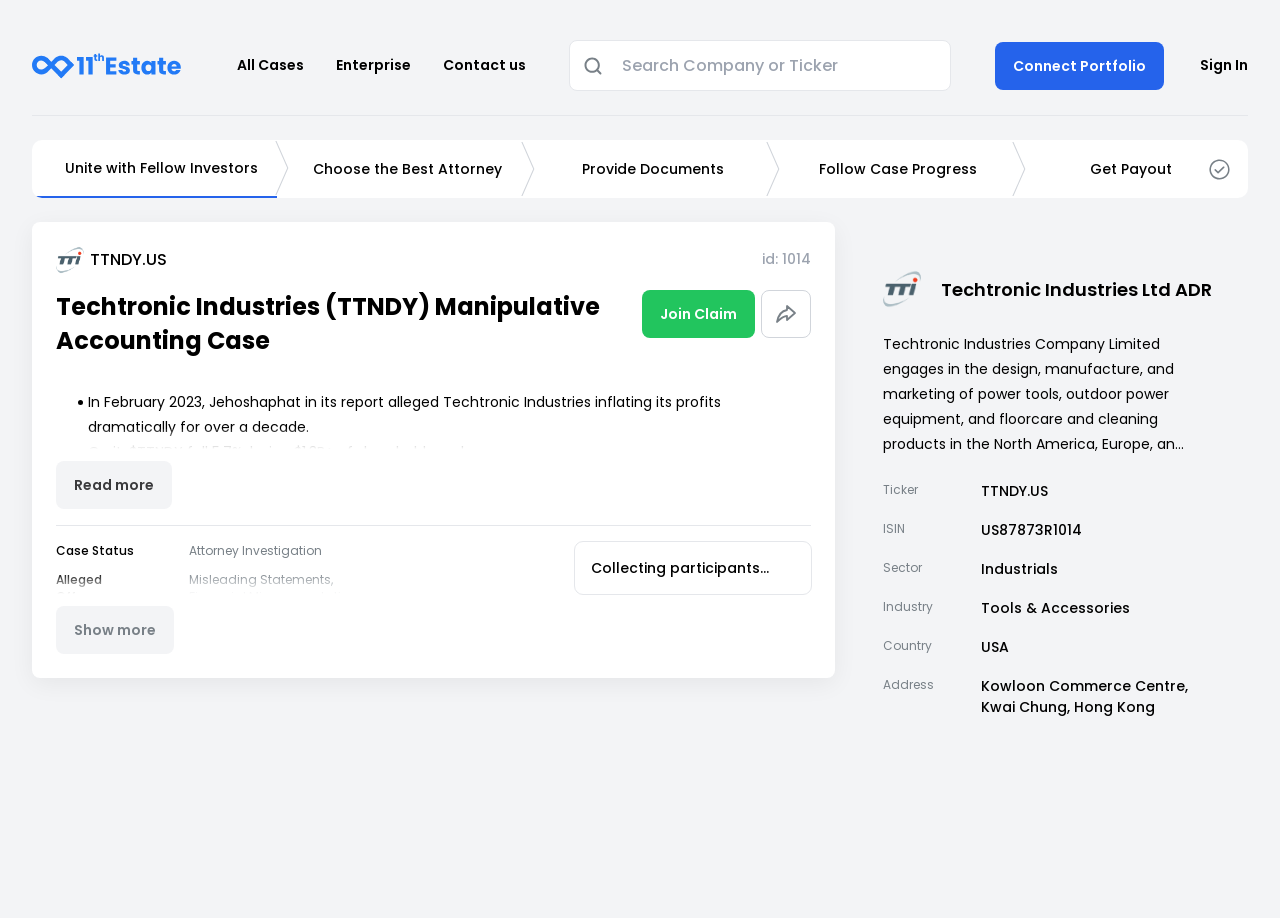Please look at the image and answer the question with a detailed explanation: What is the date of the shock event?

The webpage mentions that the shock event occurred on 22 February 2023, which is the date when Jehoshaphat Research published a report alleging that Techtronic Industries had been inflating its profits for over a decade.